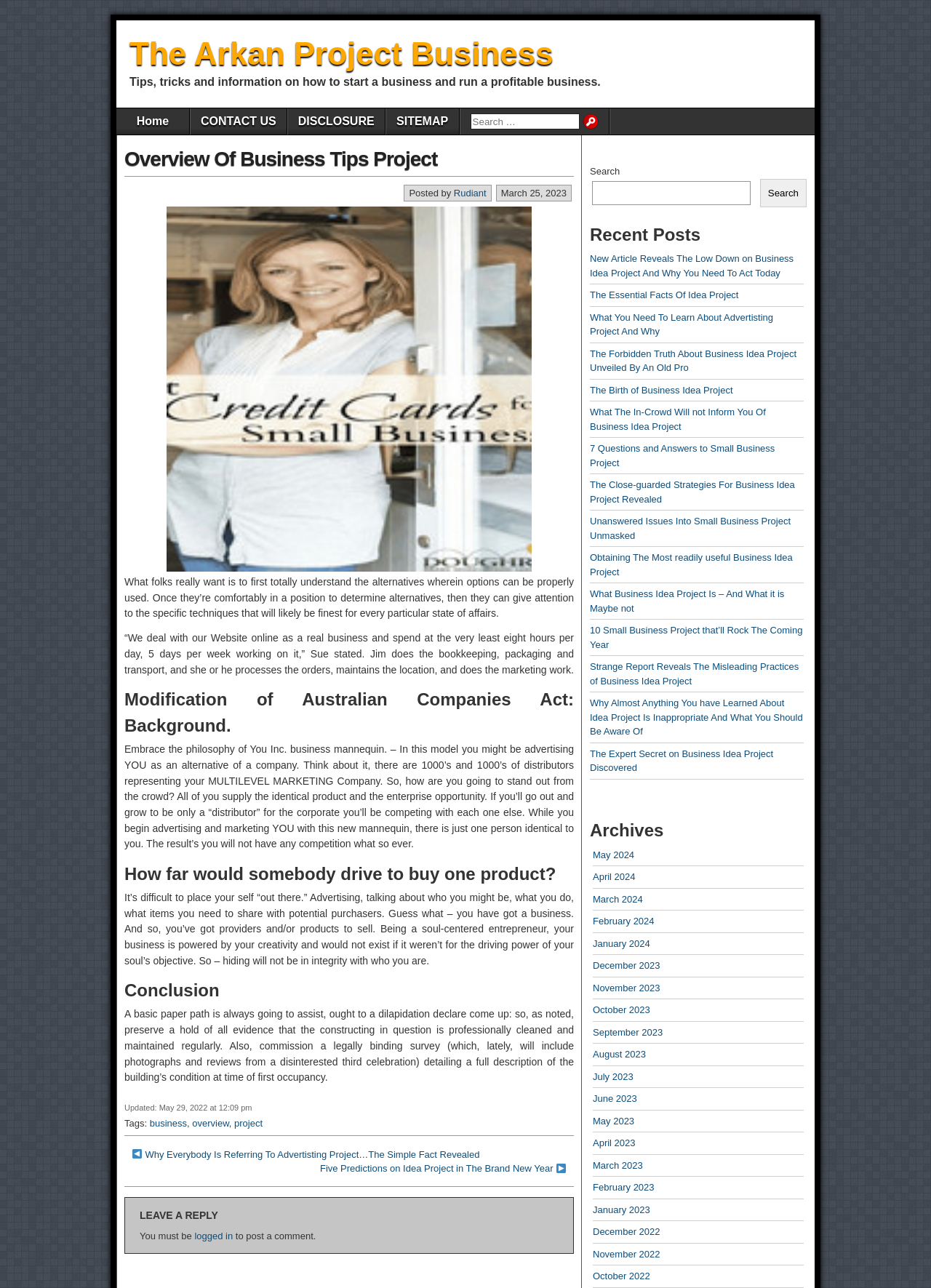Describe all the significant parts and information present on the webpage.

The webpage is about the Arkan Project Business, which provides tips, tricks, and information on how to start and run a profitable business. At the top, there is a heading "The Arkan Project Business" with a link to the same title. Below it, there is a brief description of the website's purpose.

The main content of the webpage is an article titled "Overview Of Business Tips Project". The article is divided into several sections, each with a heading. The sections include "Modification of Australian Companies Act: Background", "How far would somebody drive to buy one product?", and "Conclusion". The article discusses various aspects of business, including marketing, entrepreneurship, and the importance of understanding alternatives and techniques.

On the right side of the webpage, there are several links to other articles, including "Recent Posts" and "Archives". The "Recent Posts" section lists several article titles related to business and entrepreneurship, while the "Archives" section lists links to articles from different months and years.

At the bottom of the webpage, there is a section for leaving a reply or comment, which requires users to be logged in. There are also navigation buttons to move to the next or previous page.

Throughout the webpage, there are several images, including an advertisement image and navigation buttons. The layout is organized, with clear headings and concise text, making it easy to navigate and read.